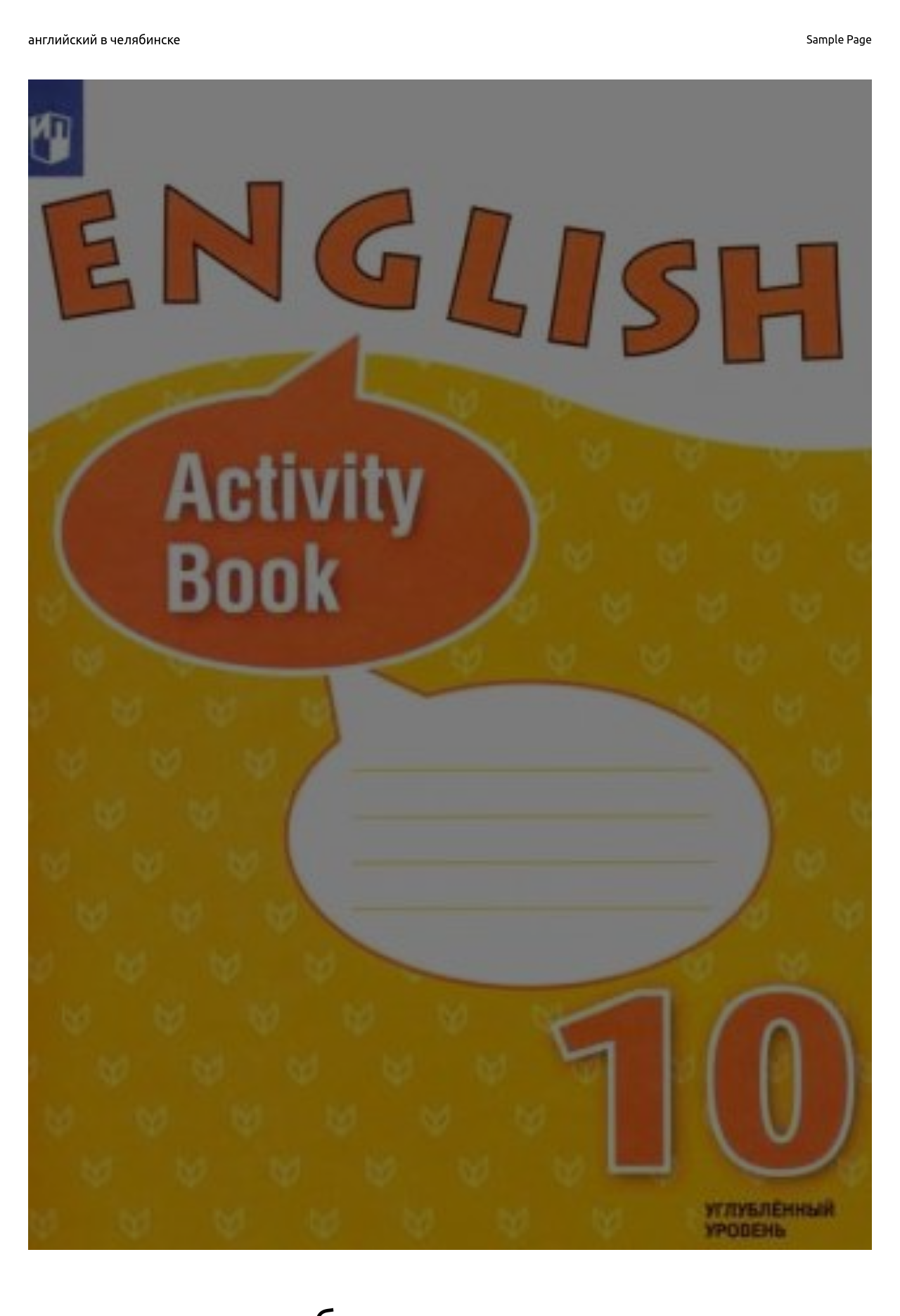Determine the bounding box coordinates for the UI element with the following description: "Sample Page". The coordinates should be four float numbers between 0 and 1, represented as [left, top, right, bottom].

[0.896, 0.023, 0.969, 0.037]